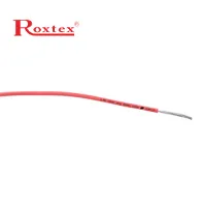Generate an elaborate caption that includes all aspects of the image.

The image features a red electrical wire branded with "Roxtex." It showcases a single strand of the wire, highlighting its smooth surface and flexibility, which are key characteristics for various electrical applications. The wire’s design suggests suitability for tasks requiring reliable connectivity and safety. This visual serves as a representation of quality materials used in the electrical industry, emphasizing both performance and reliability critical for installations and repairs.